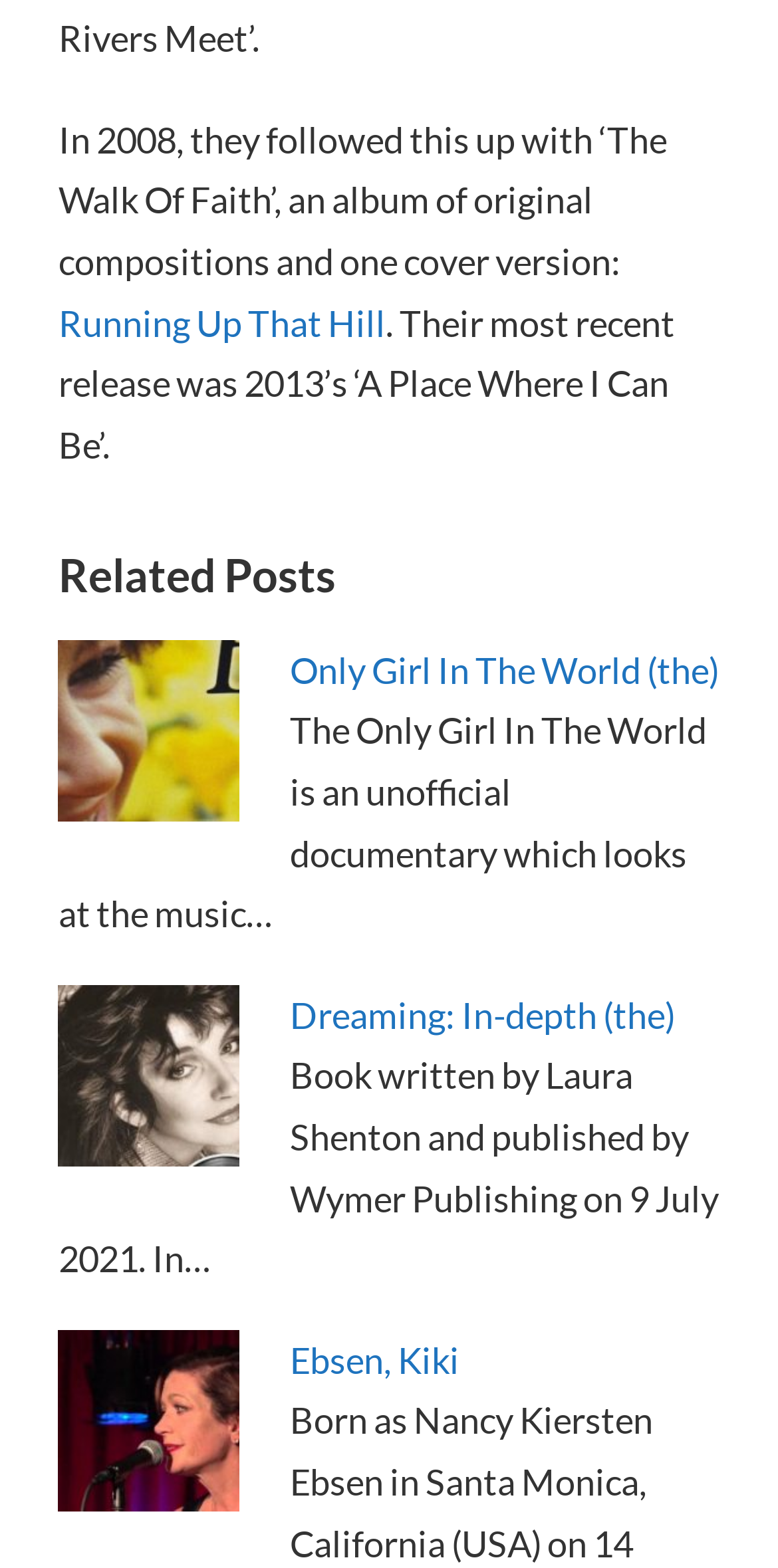Provide a short answer to the following question with just one word or phrase: How many related posts are listed on the webpage?

4